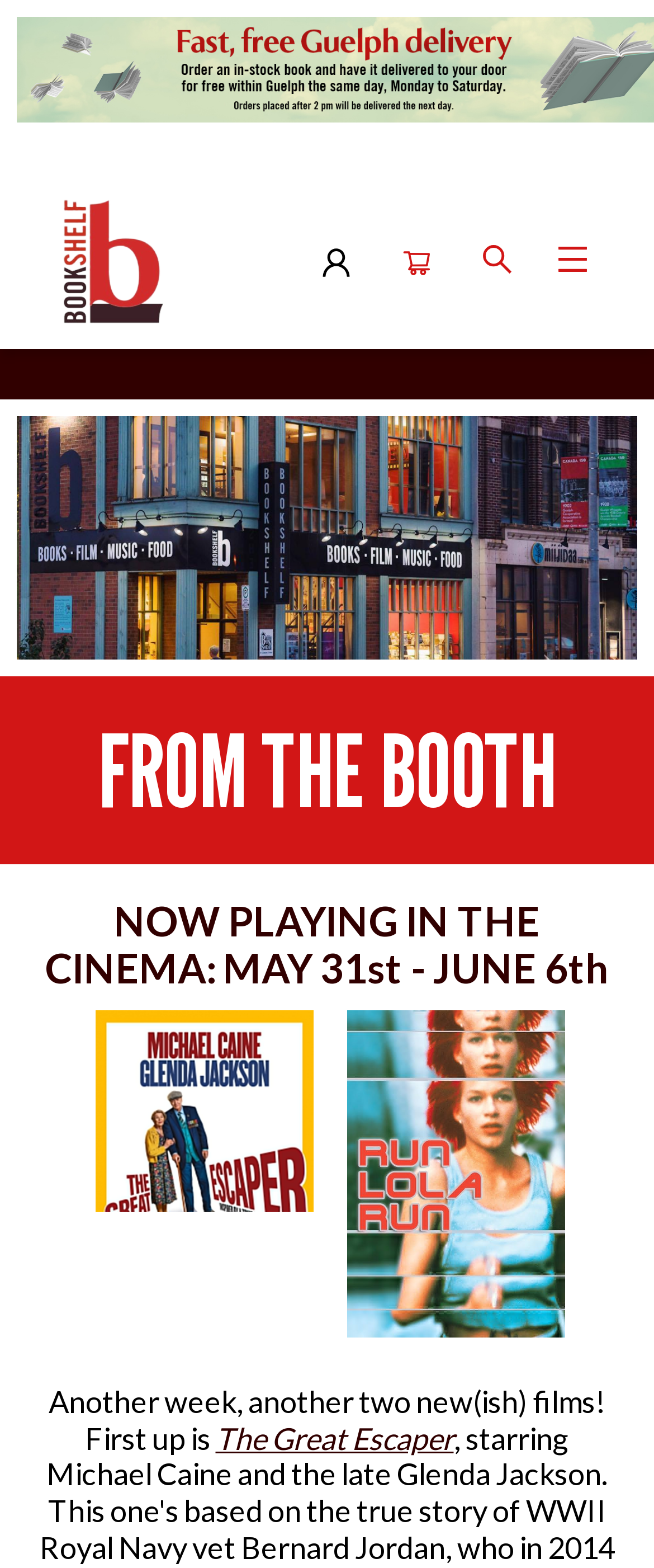What is the name of the bookstore?
Please provide a detailed and thorough answer to the question.

The name of the bookstore can be found in the top-left corner of the webpage, where the logo 'The Bookshelf' is displayed as an image.